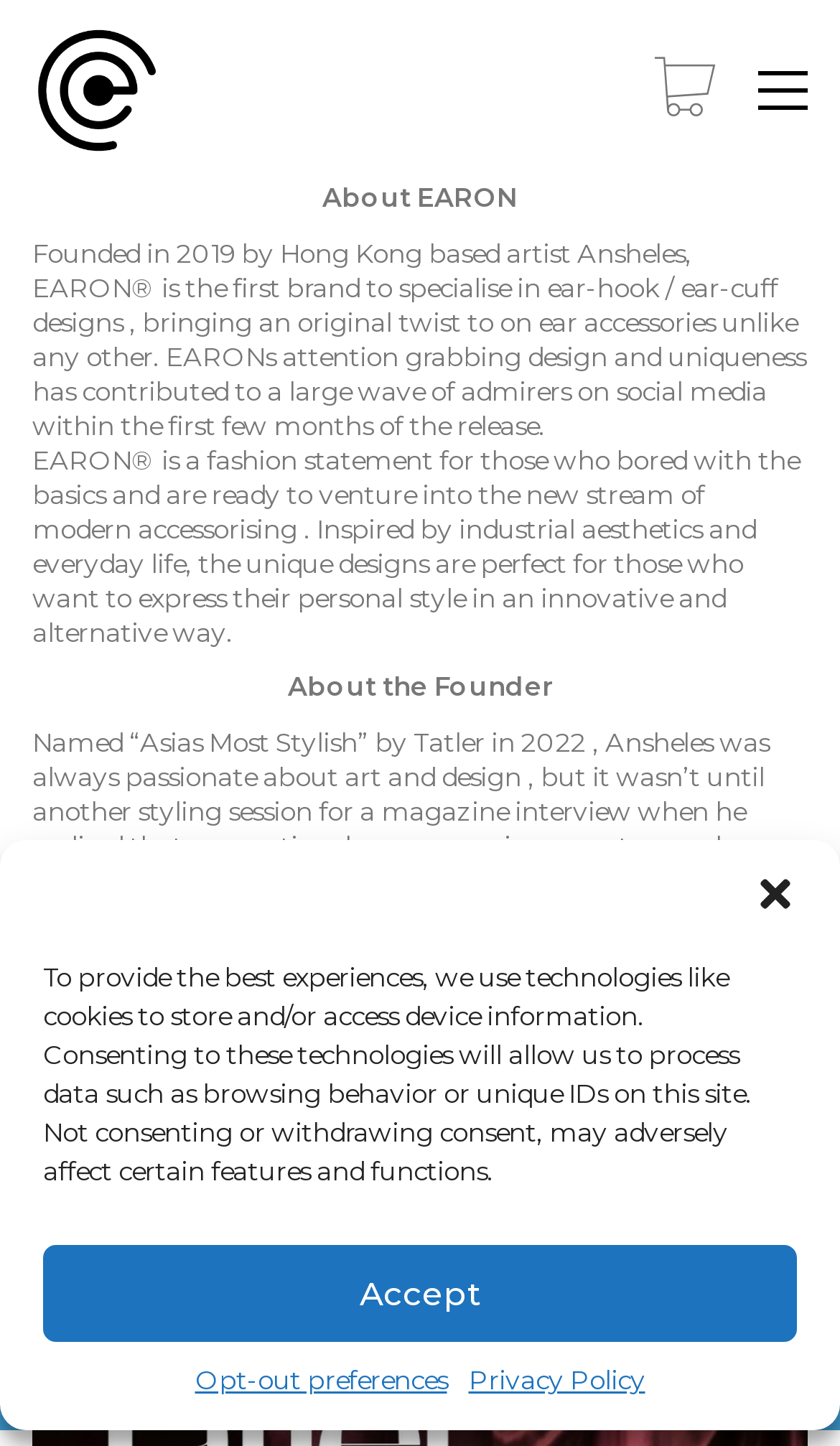Specify the bounding box coordinates of the element's region that should be clicked to achieve the following instruction: "Open the cart". The bounding box coordinates consist of four float numbers between 0 and 1, in the format [left, top, right, bottom].

[0.779, 0.031, 0.851, 0.094]